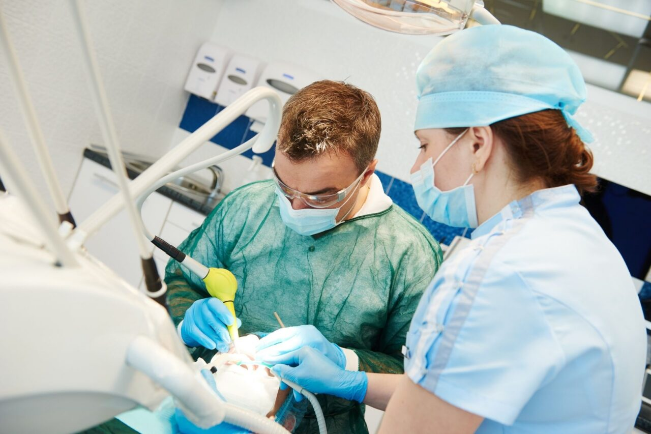Generate a detailed caption that encompasses all aspects of the image.

In a modern dental clinic, a dentist and a dental assistant are collaborating on a patient undergoing a dental procedure. The dentist, clad in green surgical attire and a protective face mask, skillfully operates a dental tool, focused on the patient's oral cavity. The dental assistant, wearing a light blue uniform and a matching surgical cap, is positioned beside him, providing support and maintaining a sterile environment. Bright overhead lighting illuminates the workspace, highlighting the intricate equipment and instruments commonly found in a dental office. The scene conveys a sense of professionalism and care, emphasizing the teamwork essential in delivering quality dental care.